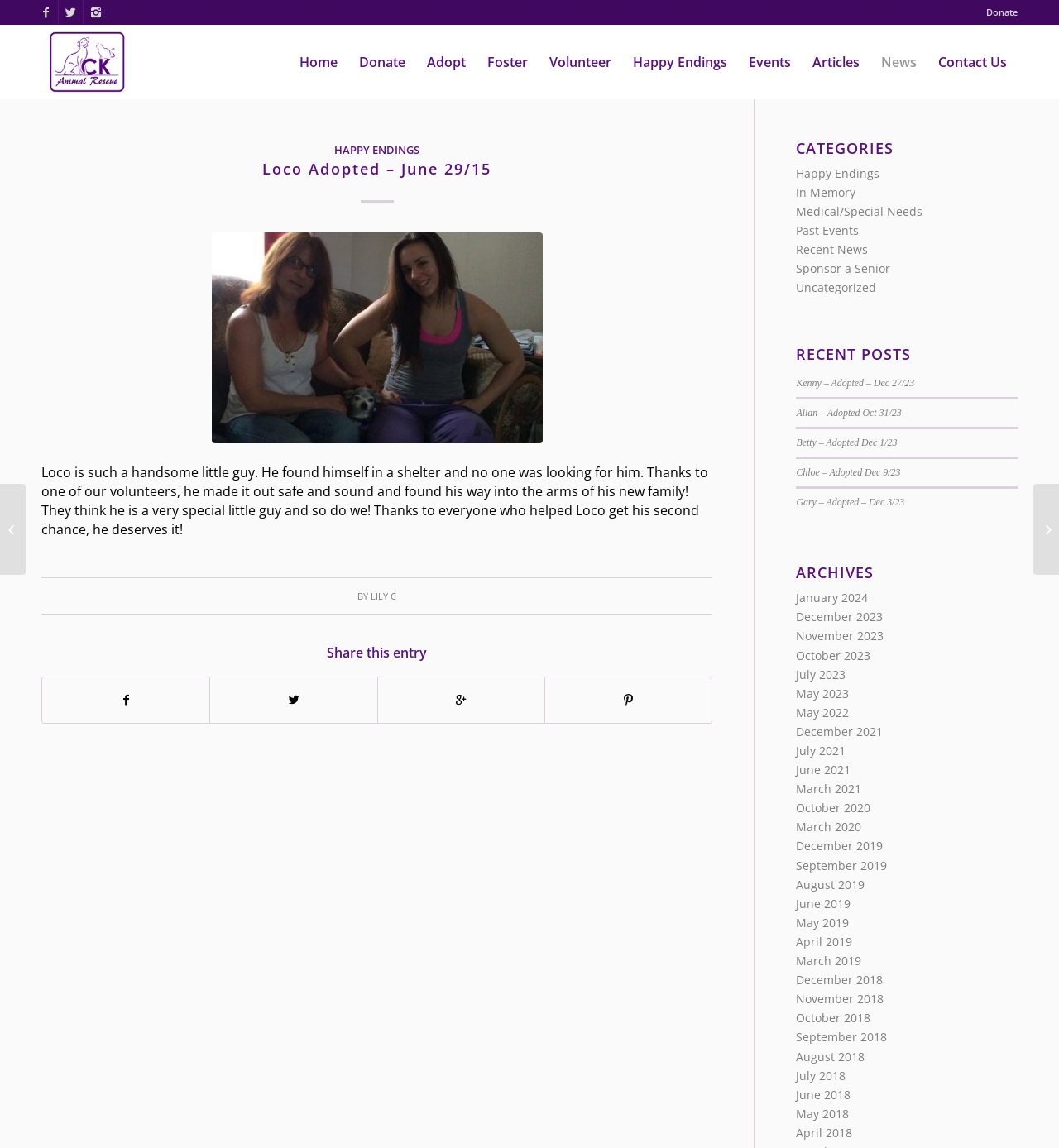What is the text of the heading above the 'Recent Posts' section?
Your answer should be a single word or phrase derived from the screenshot.

RECENT POSTS